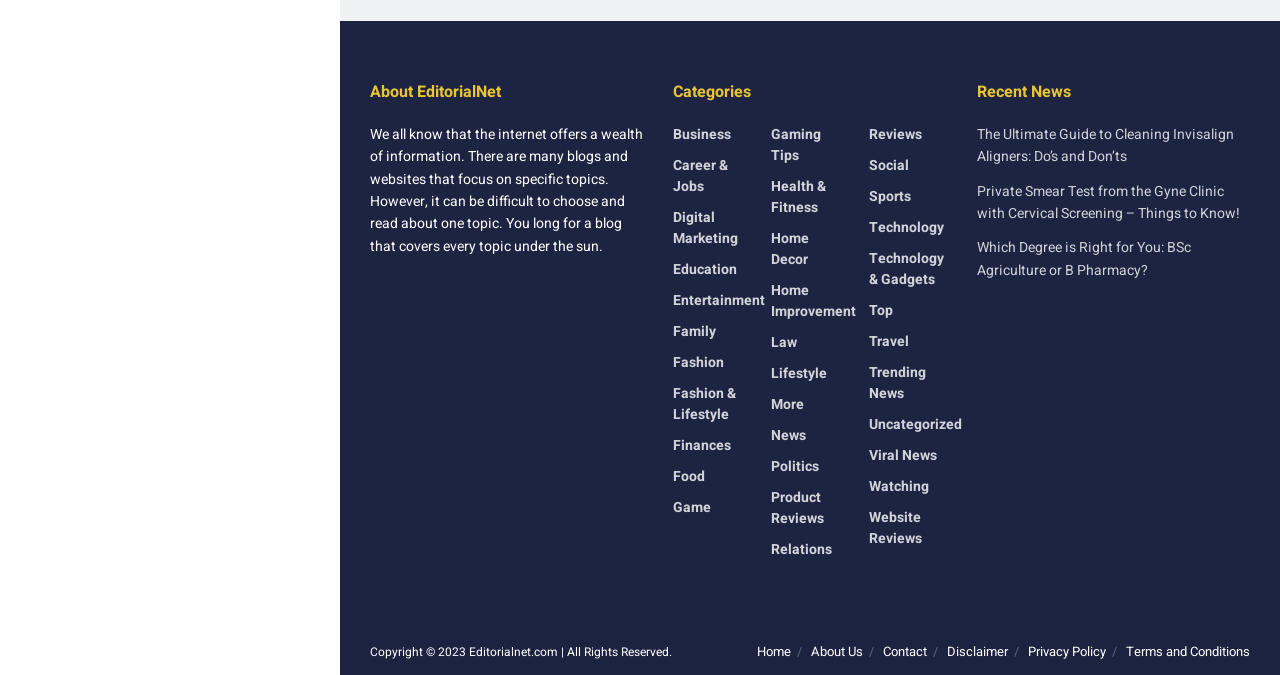Identify the bounding box coordinates for the element that needs to be clicked to fulfill this instruction: "Explore the 'Technology' category". Provide the coordinates in the format of four float numbers between 0 and 1: [left, top, right, bottom].

[0.679, 0.321, 0.737, 0.352]